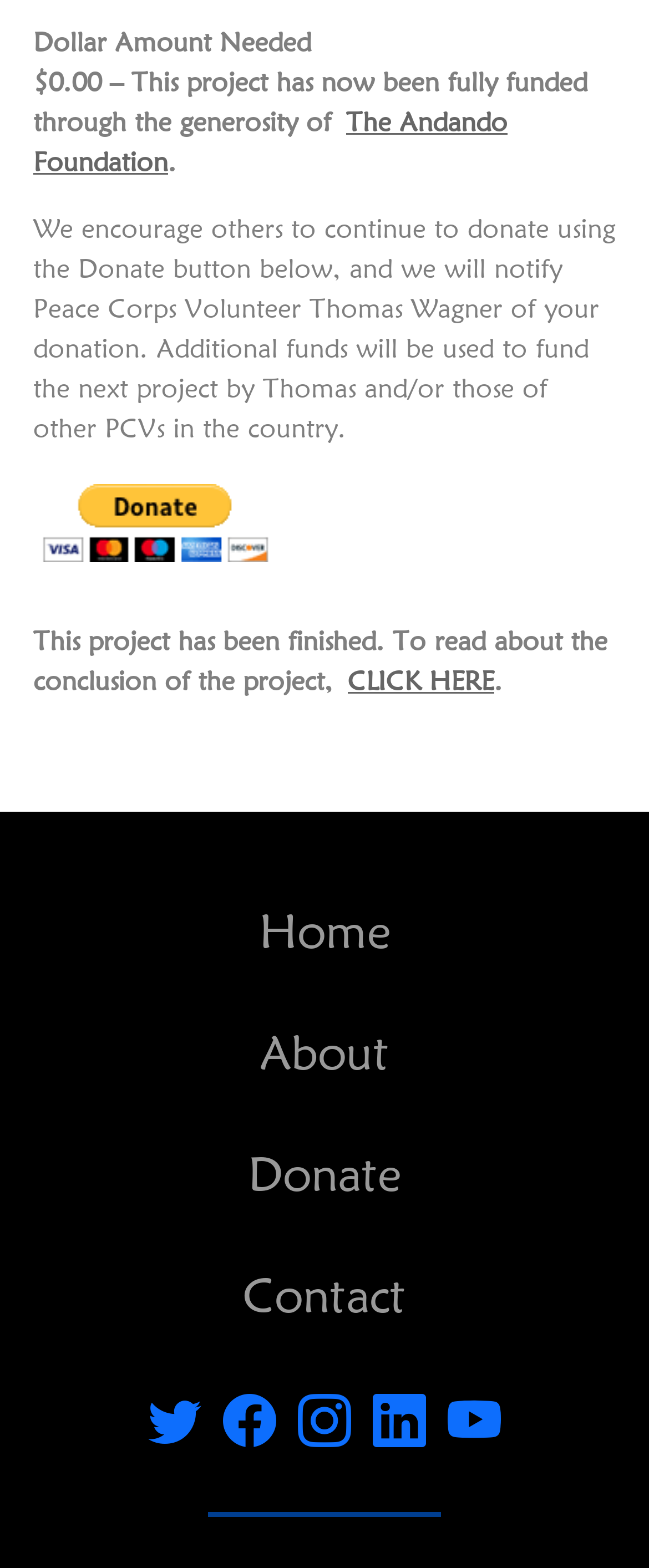What is the current status of the project?
Provide an in-depth and detailed answer to the question.

The current status of the project can be determined by reading the text 'This project has now been fully funded through the generosity of' which indicates that the project has received the required amount of funding.